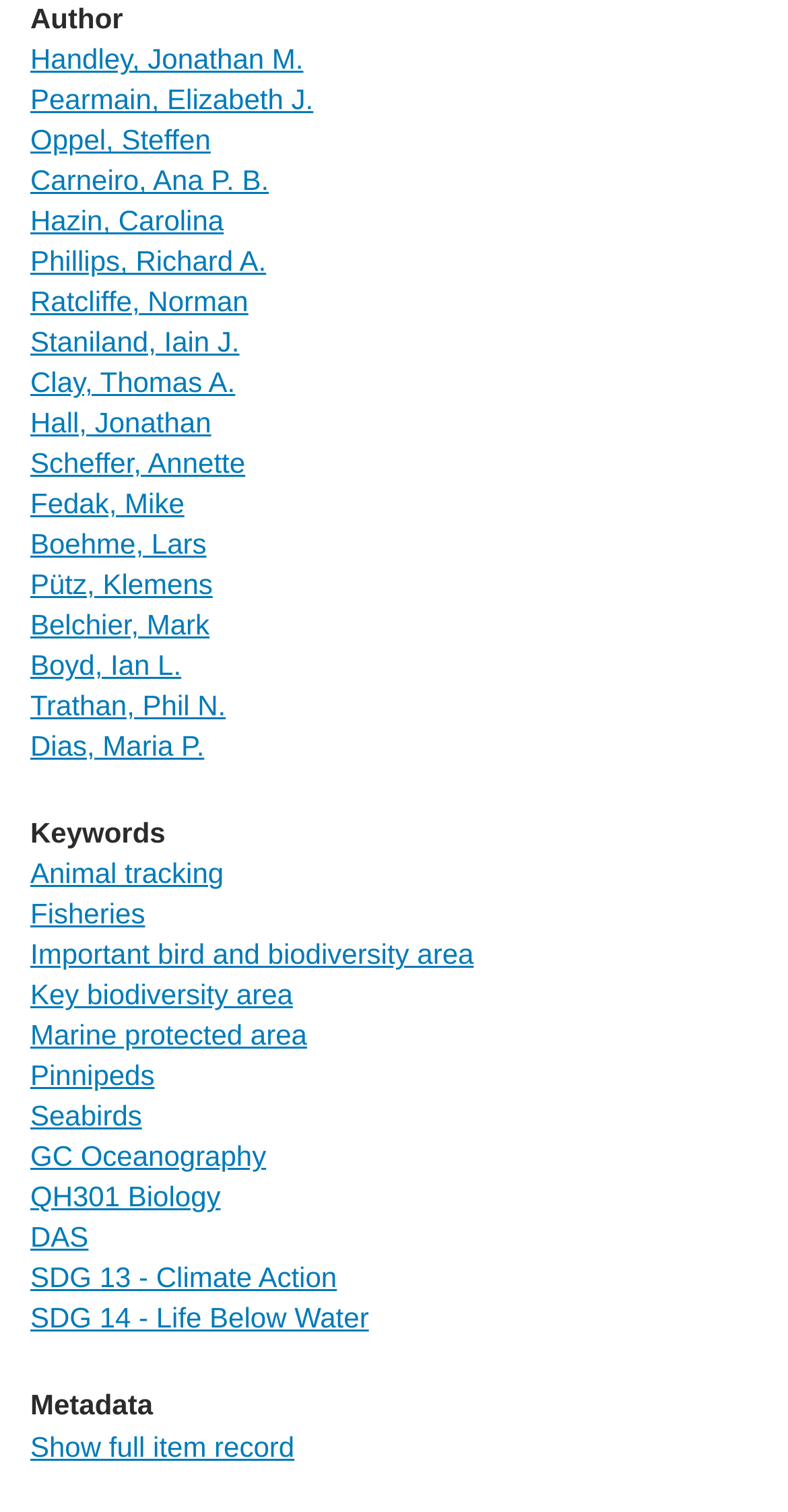Please provide the bounding box coordinates for the element that needs to be clicked to perform the following instruction: "Visit About Us page". The coordinates should be given as four float numbers between 0 and 1, i.e., [left, top, right, bottom].

None